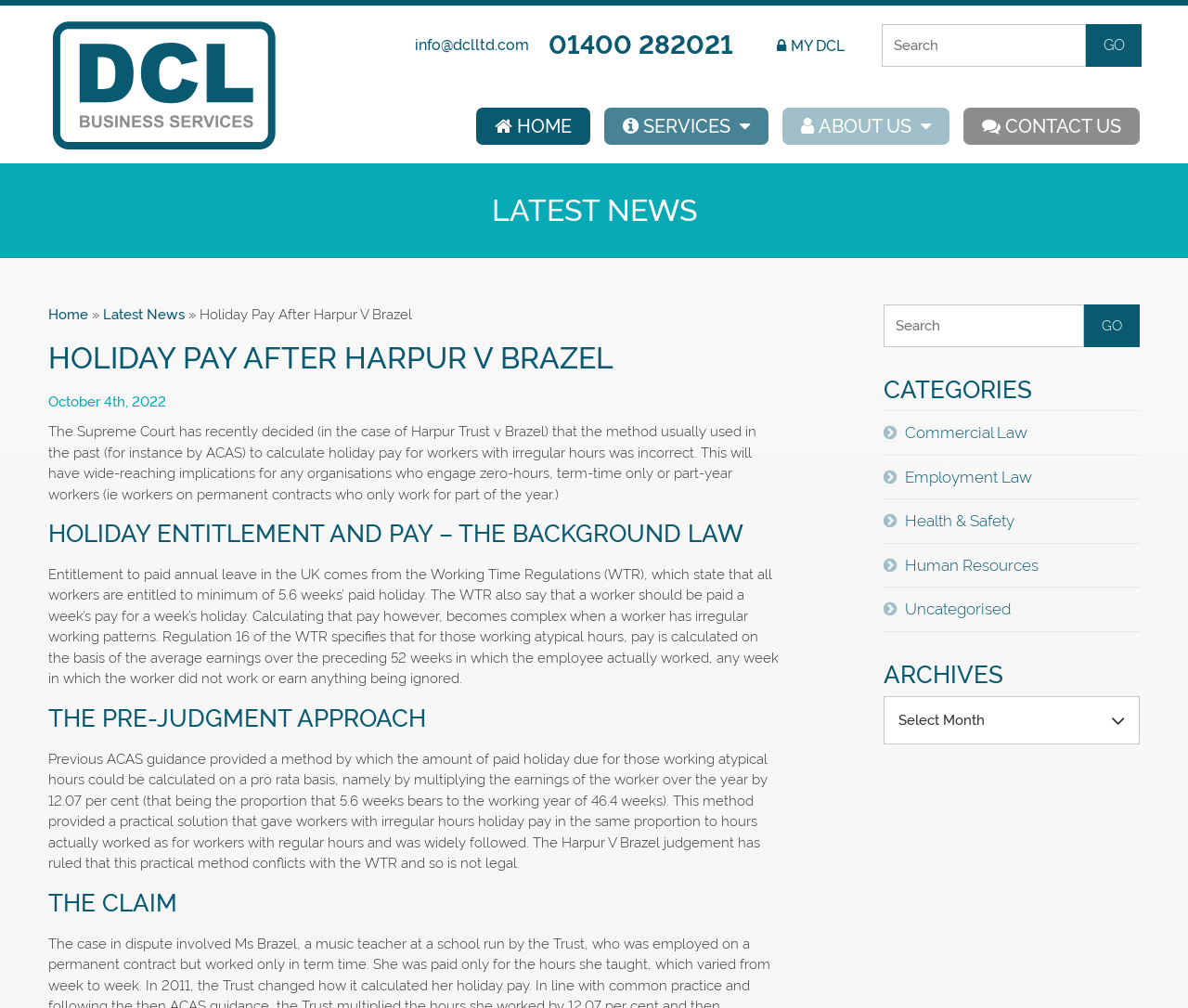What is the minimum paid annual leave entitlement in the UK?
Based on the visual content, answer with a single word or a brief phrase.

5.6 weeks